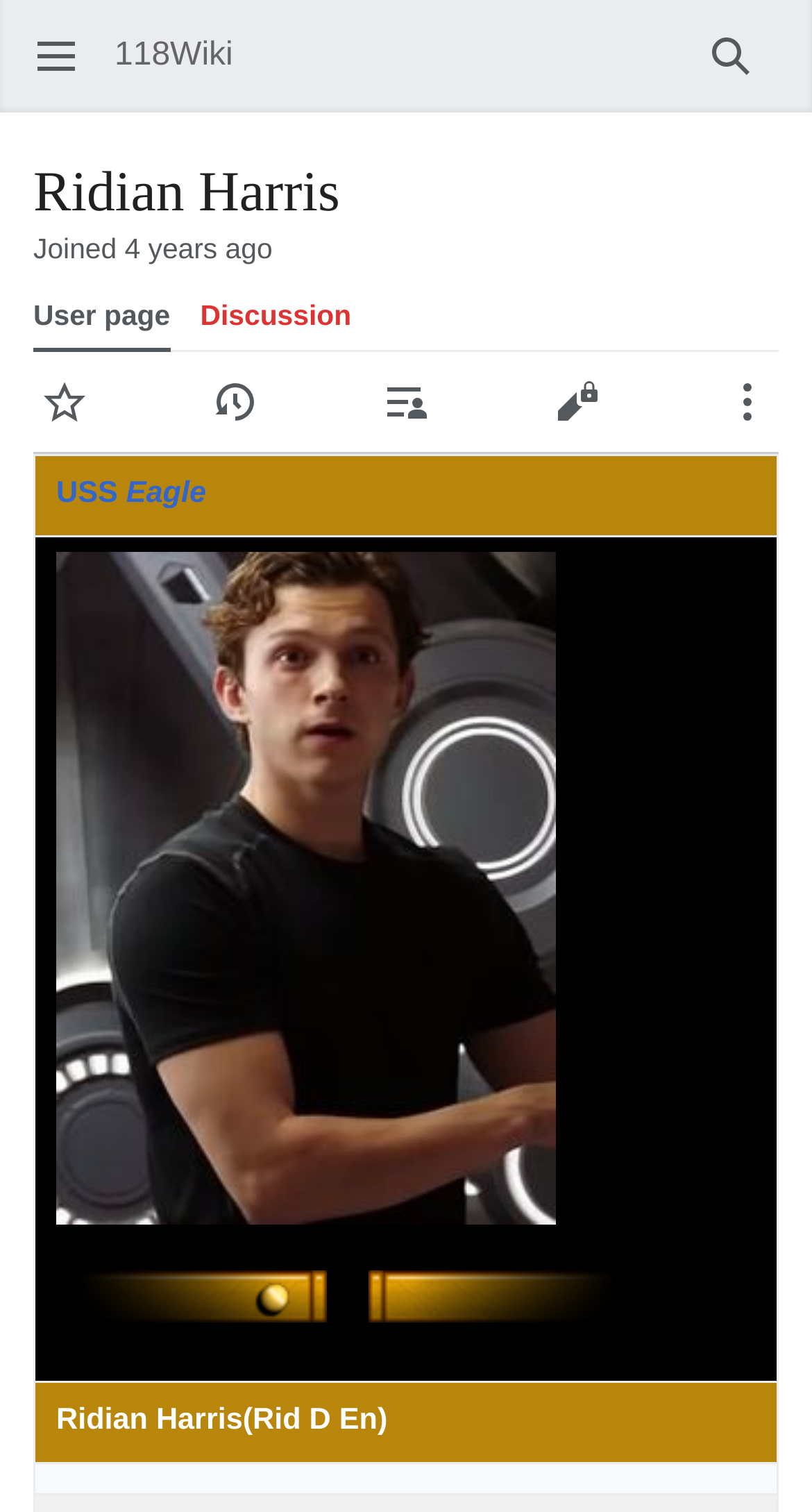Indicate the bounding box coordinates of the element that must be clicked to execute the instruction: "Go to user page". The coordinates should be given as four float numbers between 0 and 1, i.e., [left, top, right, bottom].

[0.041, 0.196, 0.21, 0.233]